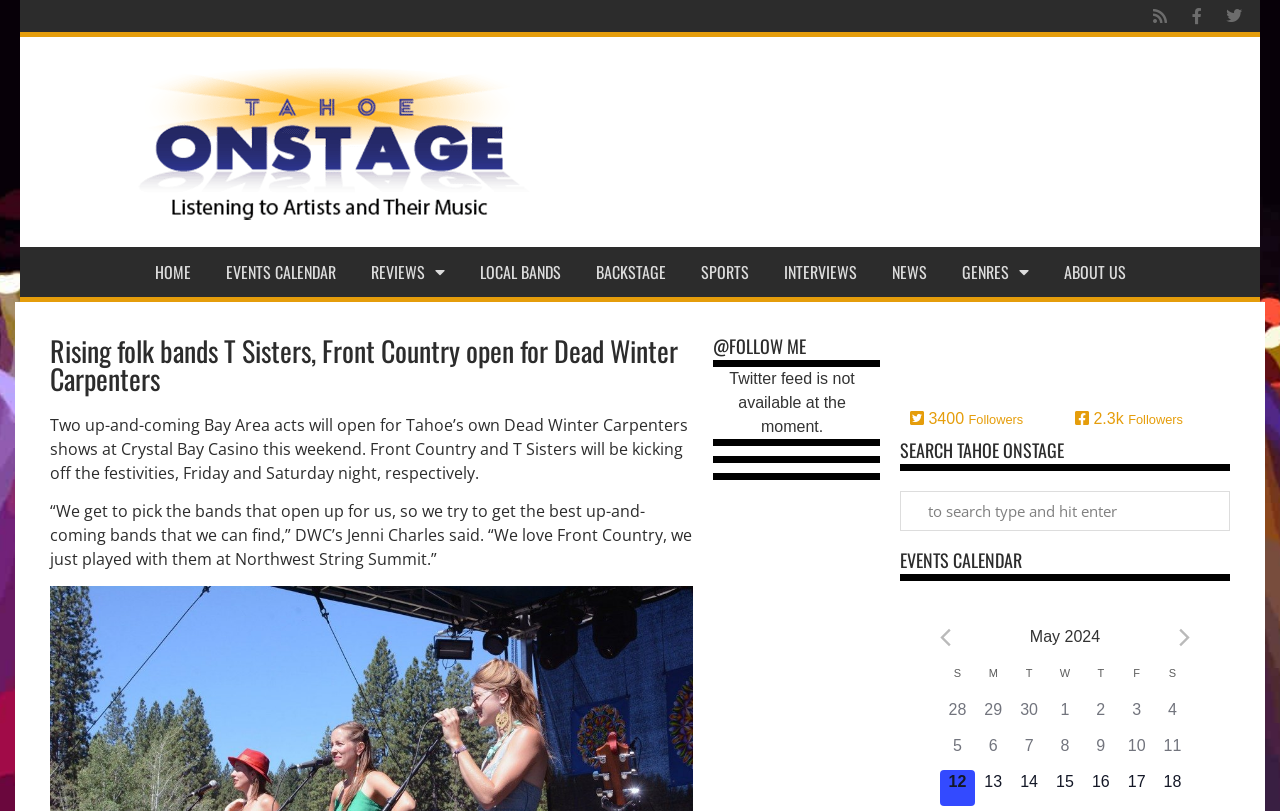Based on the image, give a detailed response to the question: What is the name of the band opening on Friday night?

I read the article and found that T Sisters will be kicking off the festivities on Friday night, according to the quote from DWC's Jenni Charles.